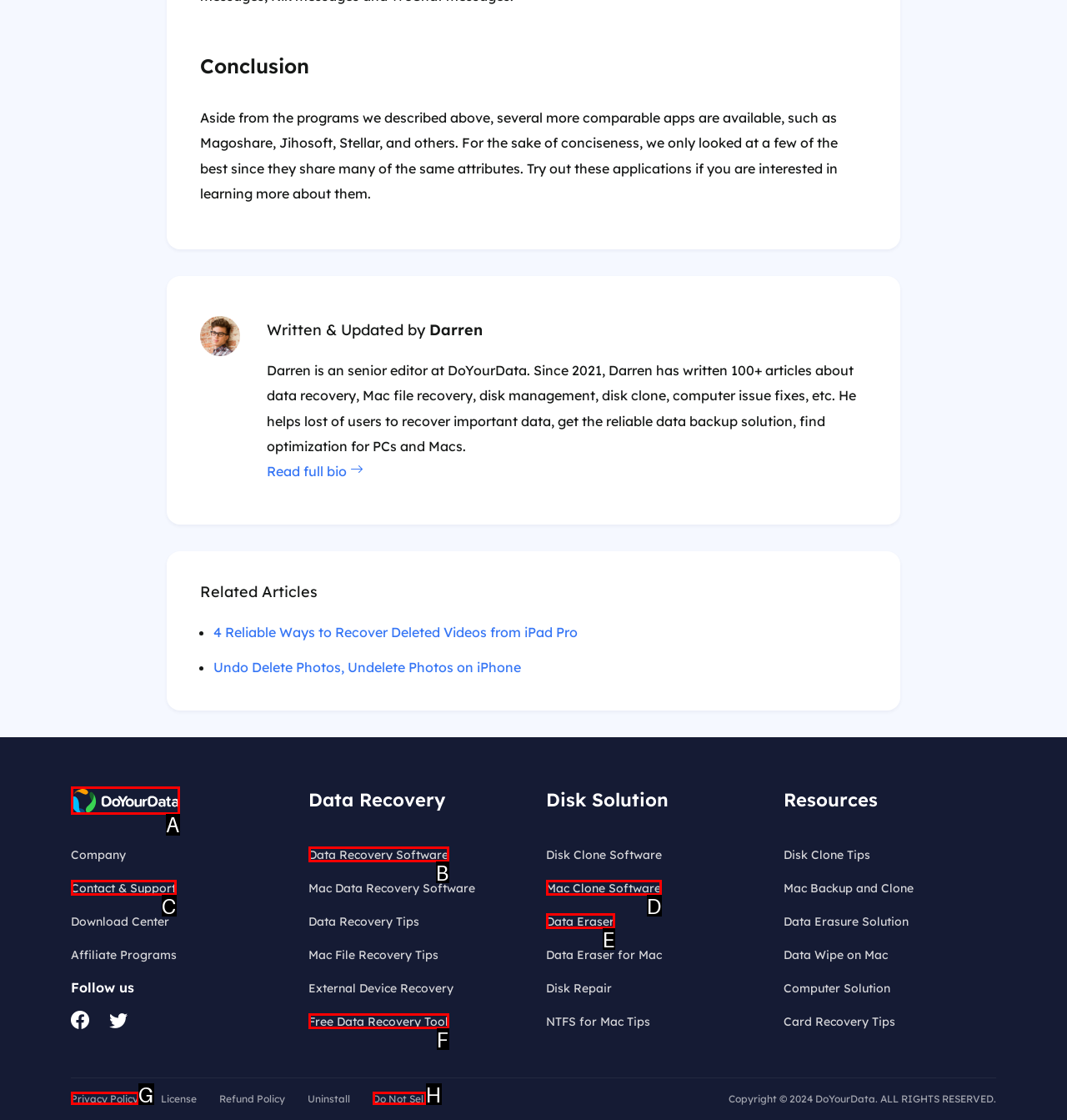Select the letter that corresponds to the UI element described as: Privacy Policy
Answer by providing the letter from the given choices.

G